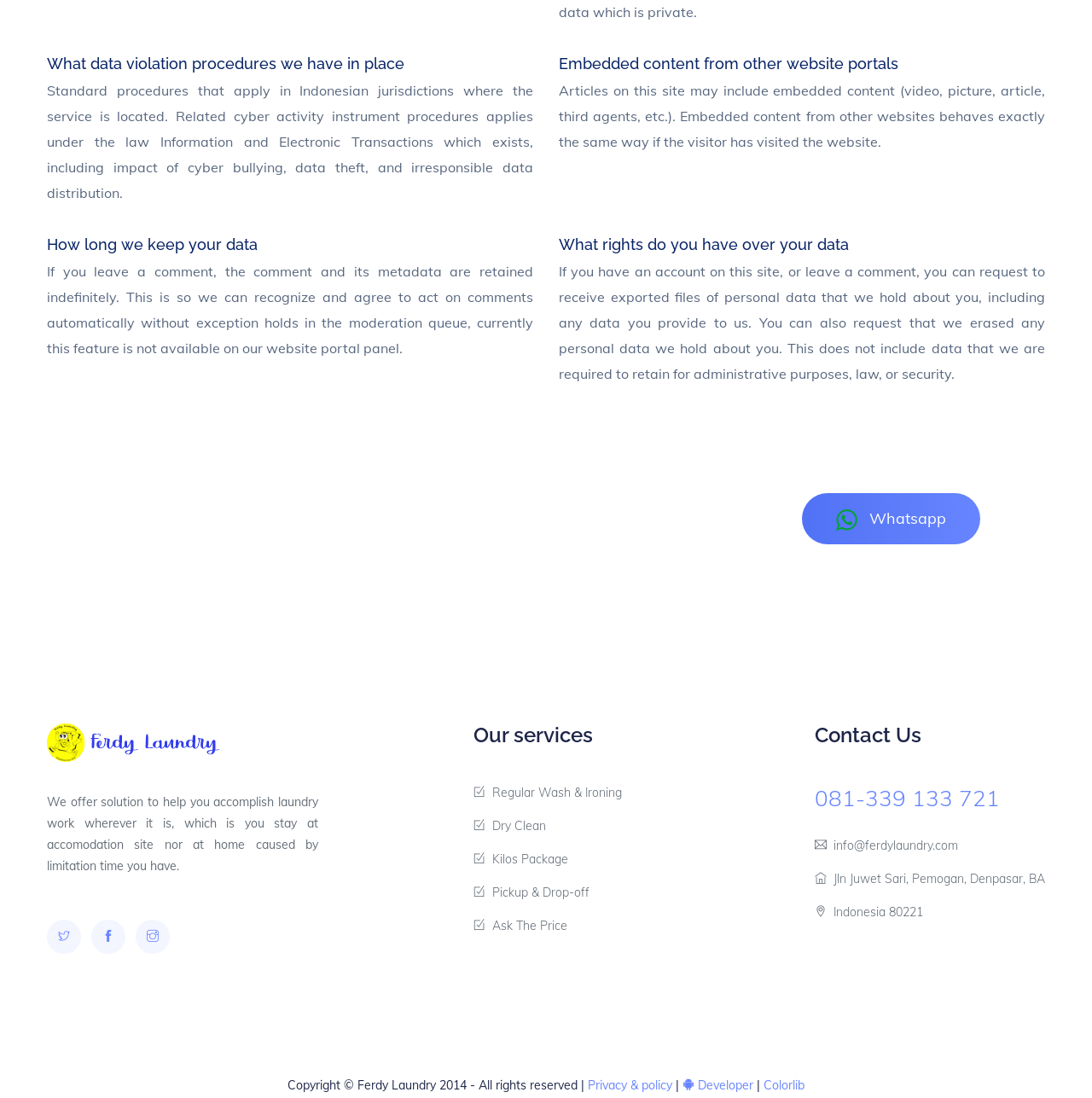How long is a comment retained?
Using the details shown in the screenshot, provide a comprehensive answer to the question.

The answer can be found in the section 'How long we keep your data' which states that if you leave a comment, the comment and its metadata are retained indefinitely.